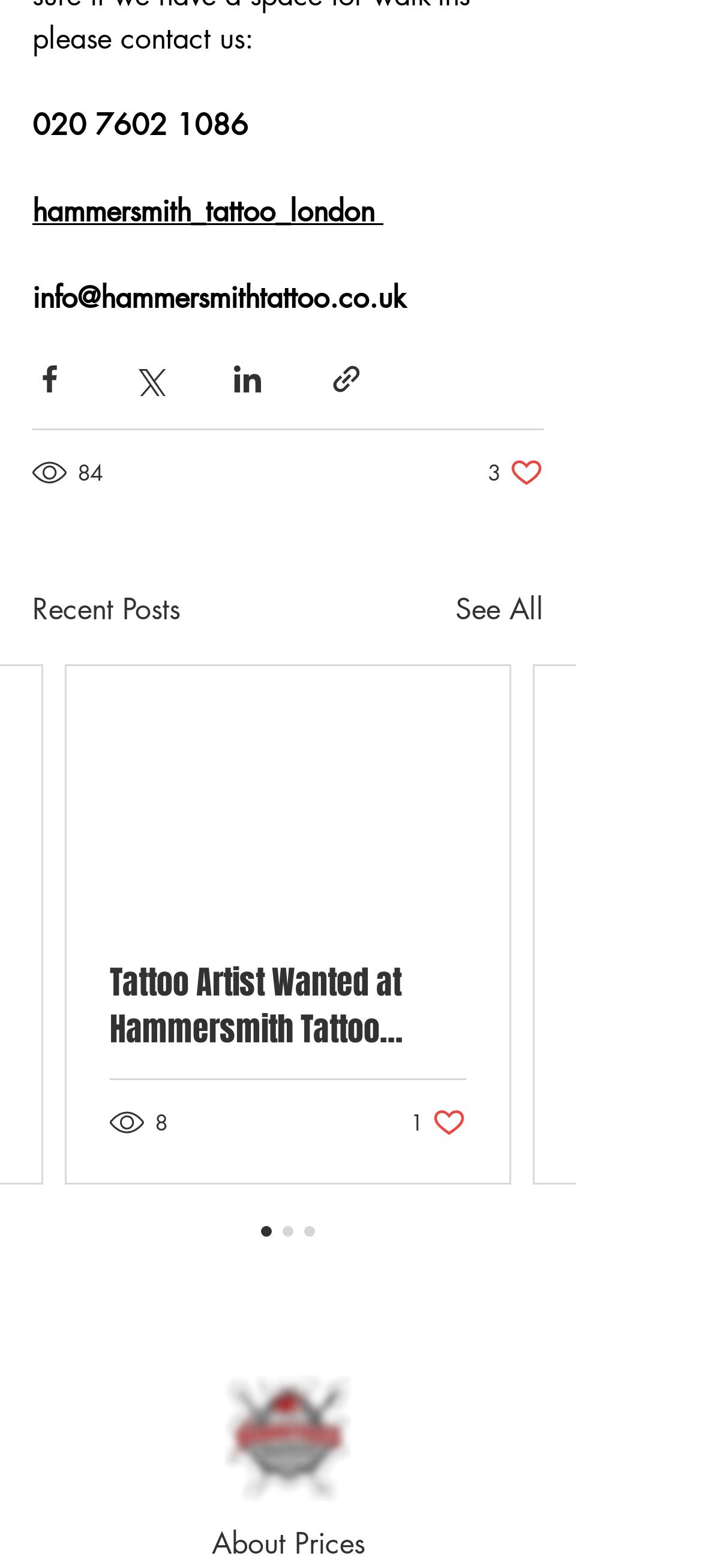Find the bounding box coordinates corresponding to the UI element with the description: "title="Jacqui Gunn Designs"". The coordinates should be formatted as [left, top, right, bottom], with values as floats between 0 and 1.

None